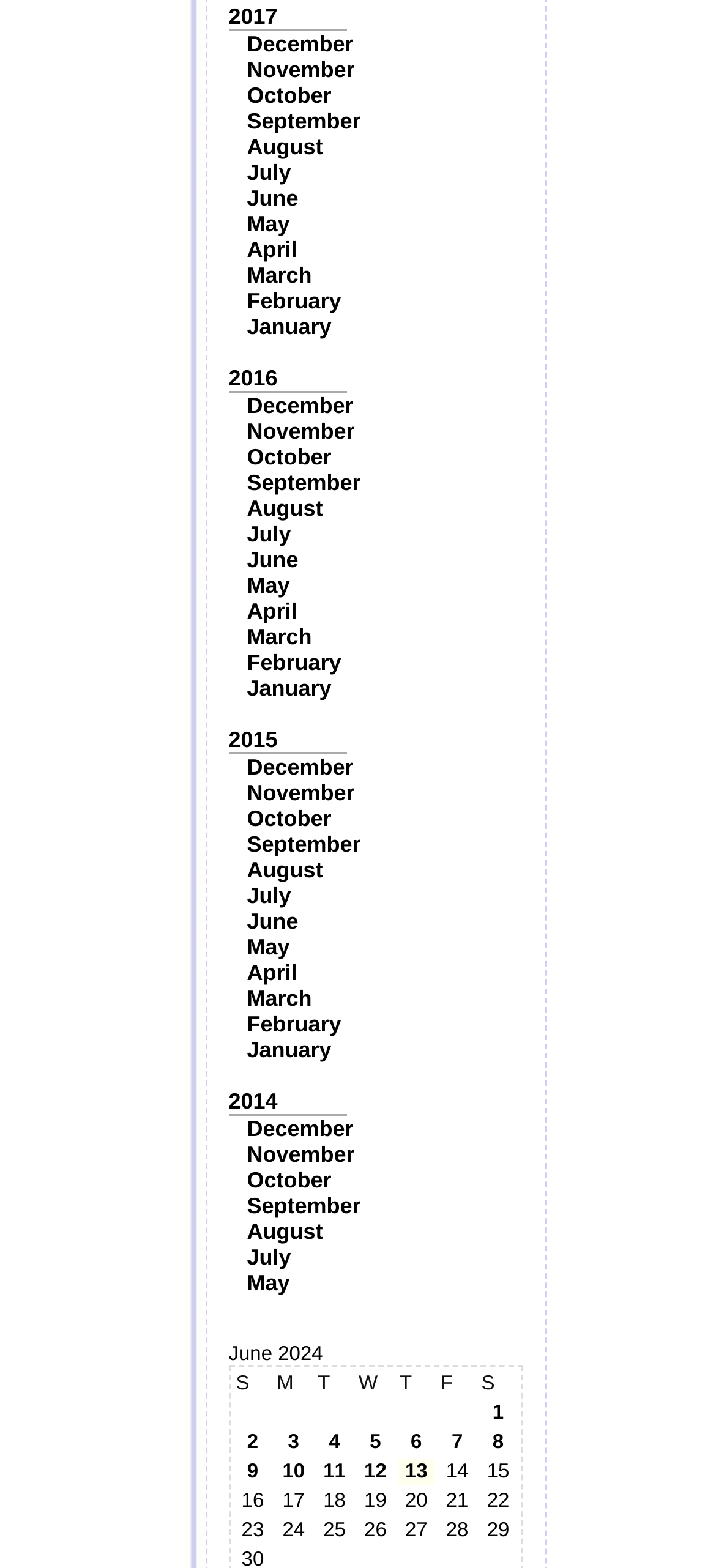Please specify the coordinates of the bounding box for the element that should be clicked to carry out this instruction: "Check the grid cell for Sunday". The coordinates must be four float numbers between 0 and 1, formatted as [left, top, right, bottom].

[0.67, 0.893, 0.722, 0.909]